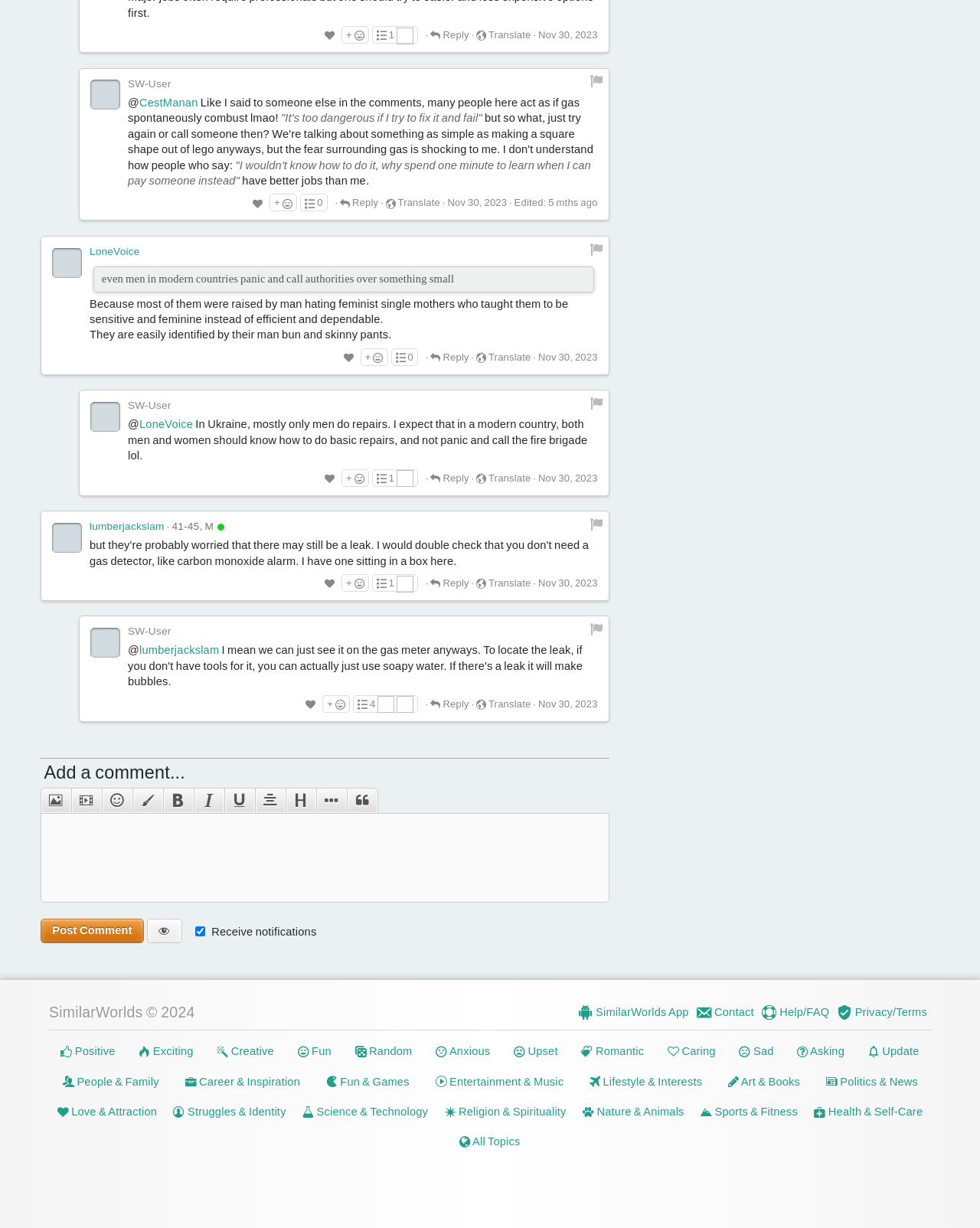Locate the bounding box coordinates of the clickable region to complete the following instruction: "Like the comment."

[0.254, 0.159, 0.272, 0.171]